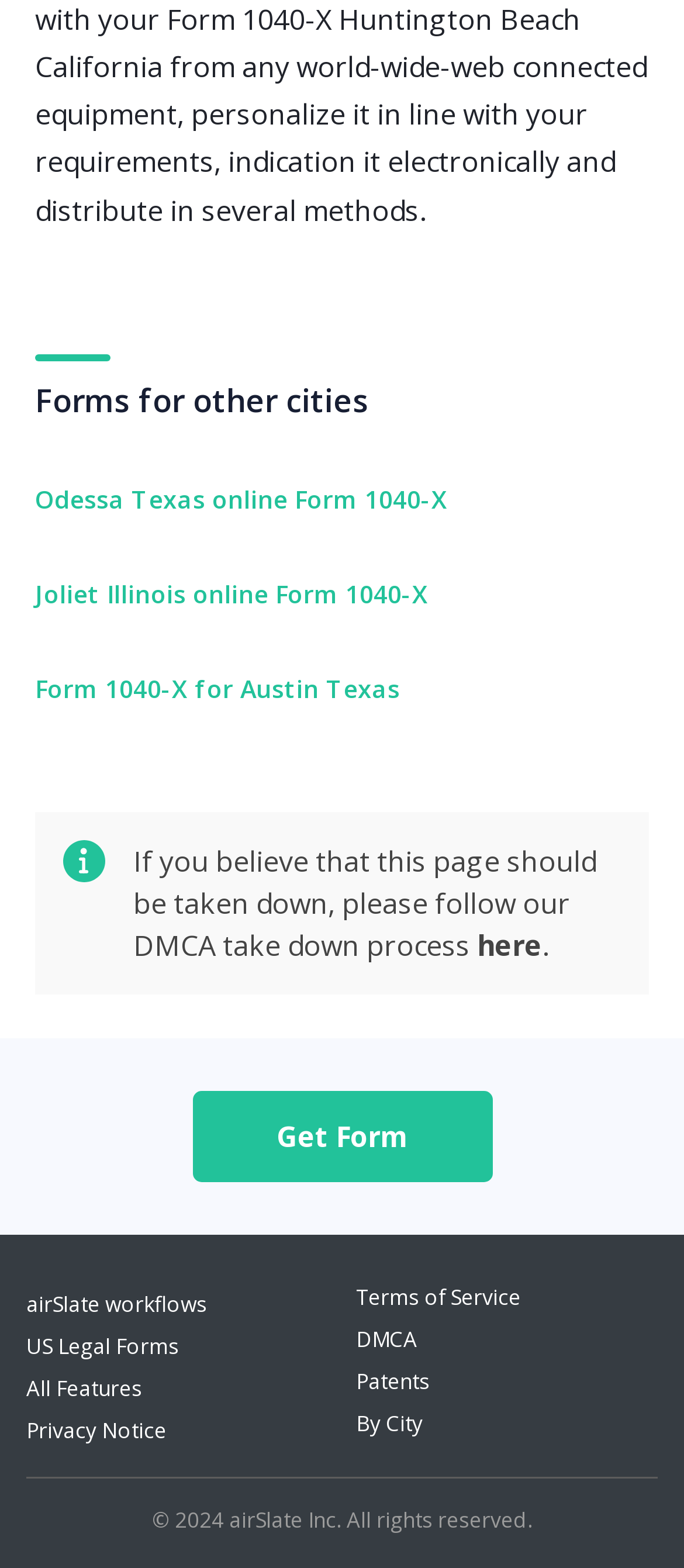Based on what you see in the screenshot, provide a thorough answer to this question: What is the copyright year of airSlate Inc.?

I found the text '© 2024 airSlate Inc. All rights reserved.' at the bottom of the page, which indicates that the copyright year of airSlate Inc. is 2024.